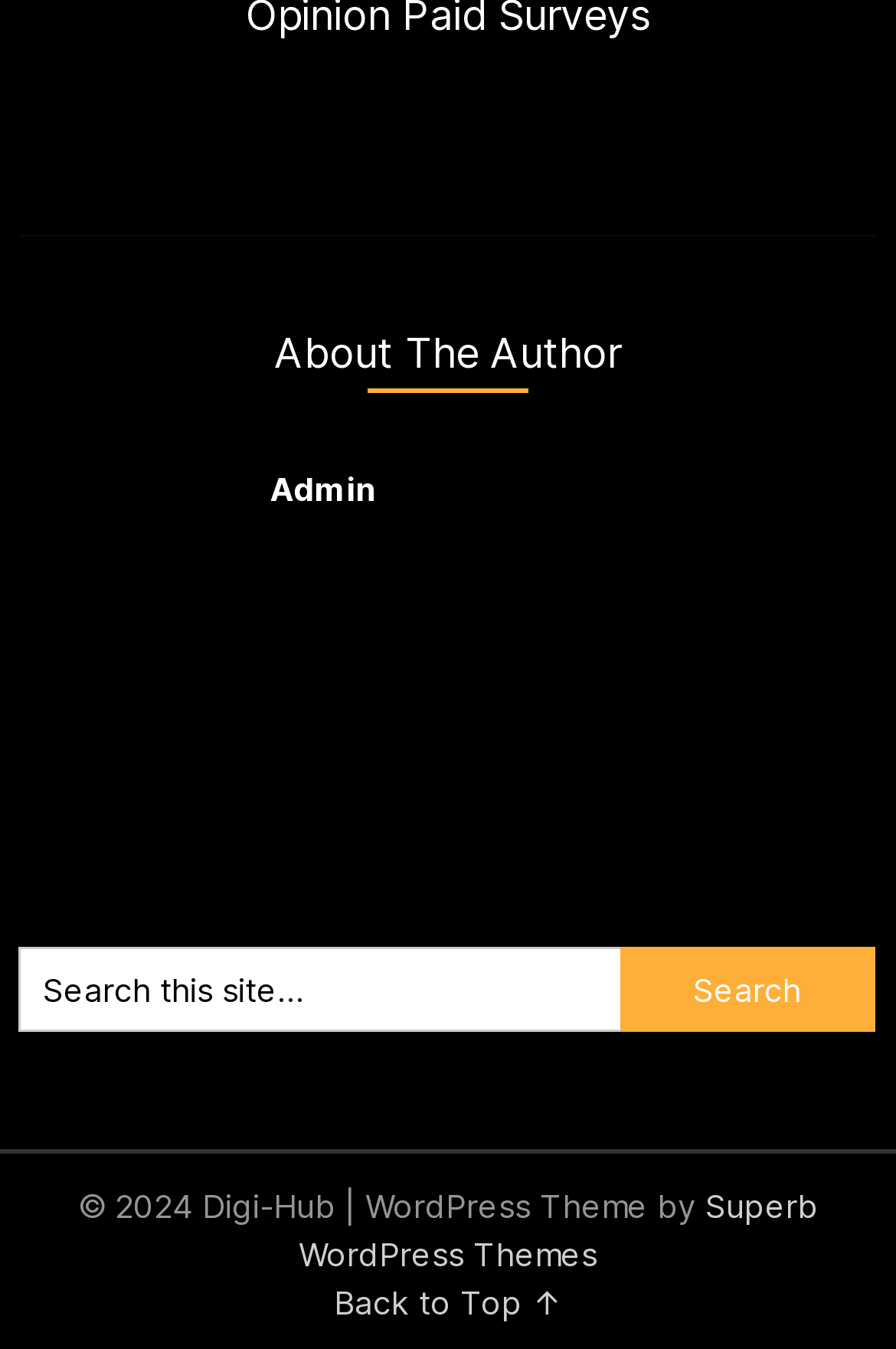Please locate the UI element described by "Back to Top ↑" and provide its bounding box coordinates.

[0.373, 0.951, 0.627, 0.98]